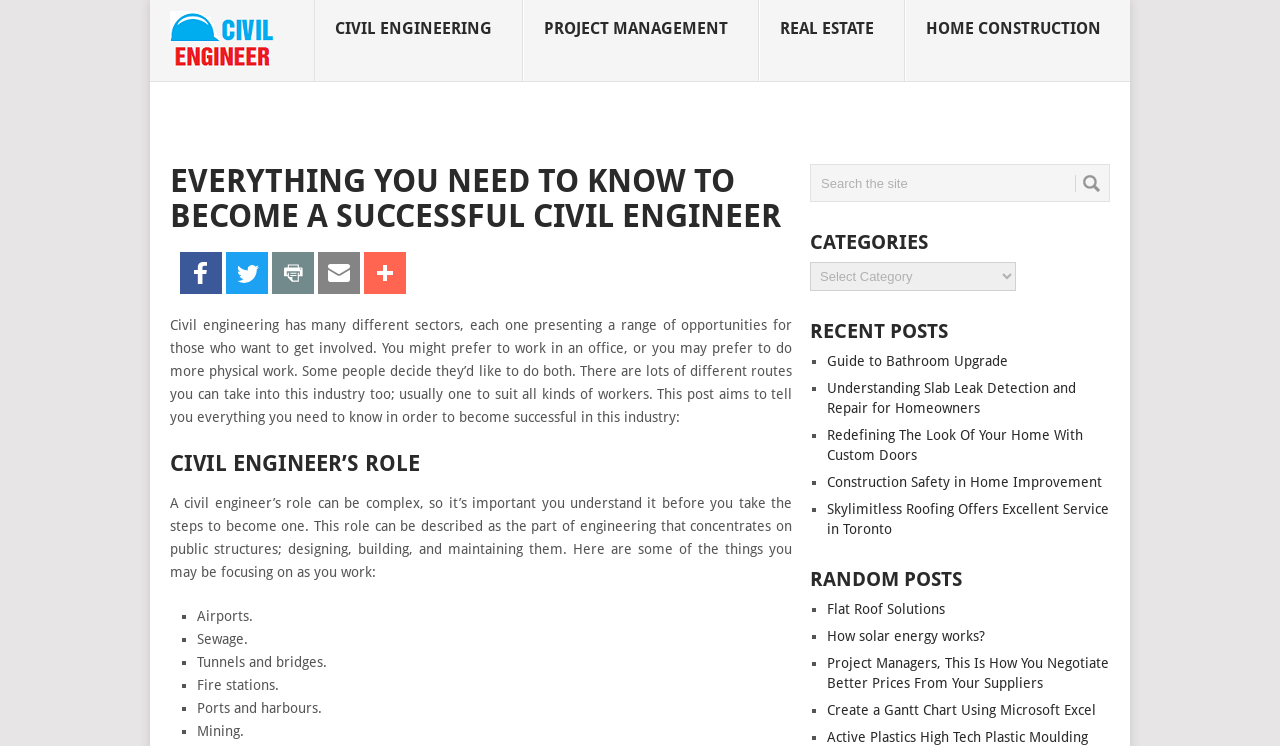Identify the bounding box coordinates for the UI element described as: "Guide to Bathroom Upgrade".

[0.646, 0.473, 0.788, 0.495]